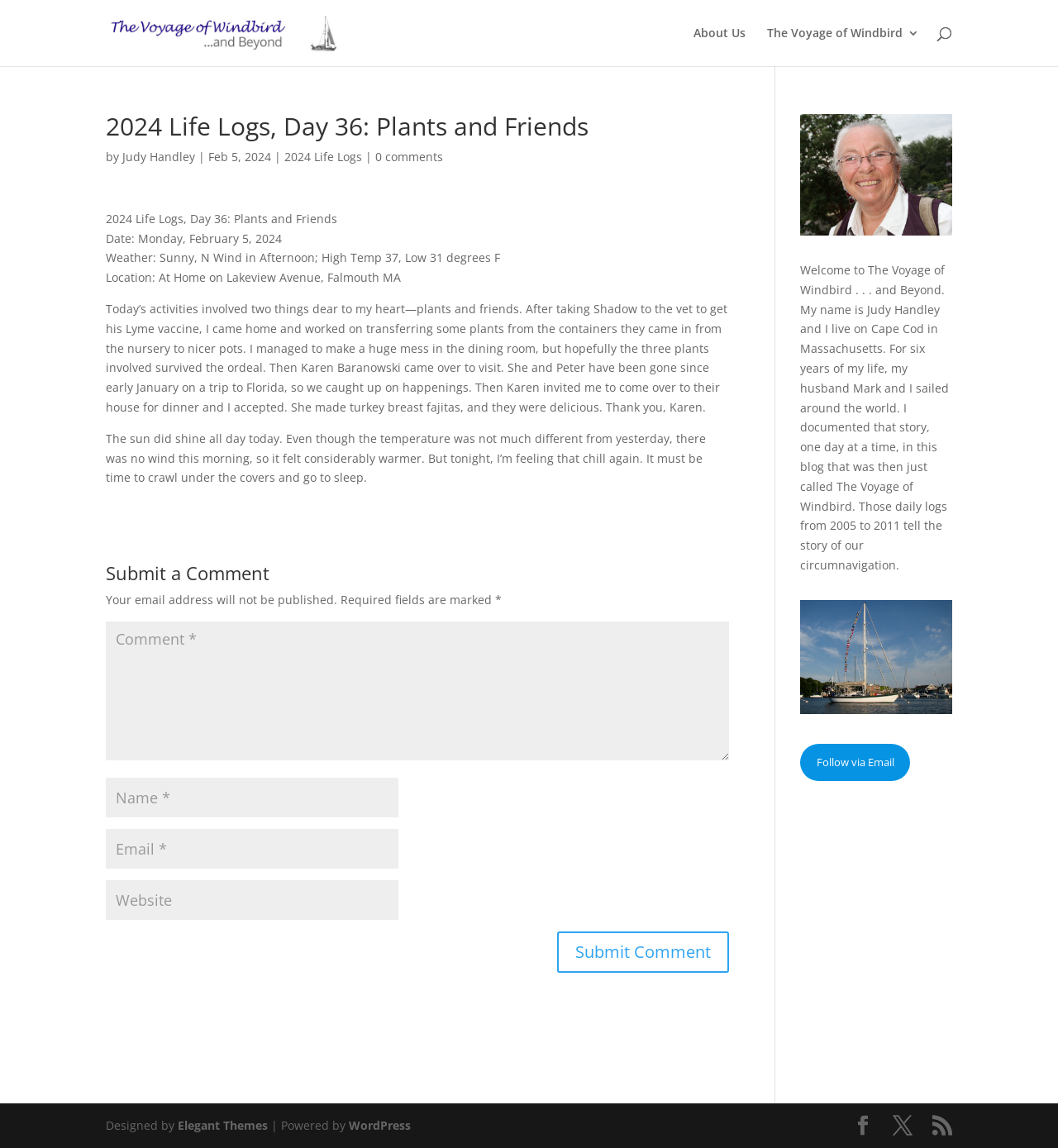Please identify the bounding box coordinates of the element I need to click to follow this instruction: "Search for something".

[0.1, 0.0, 0.9, 0.001]